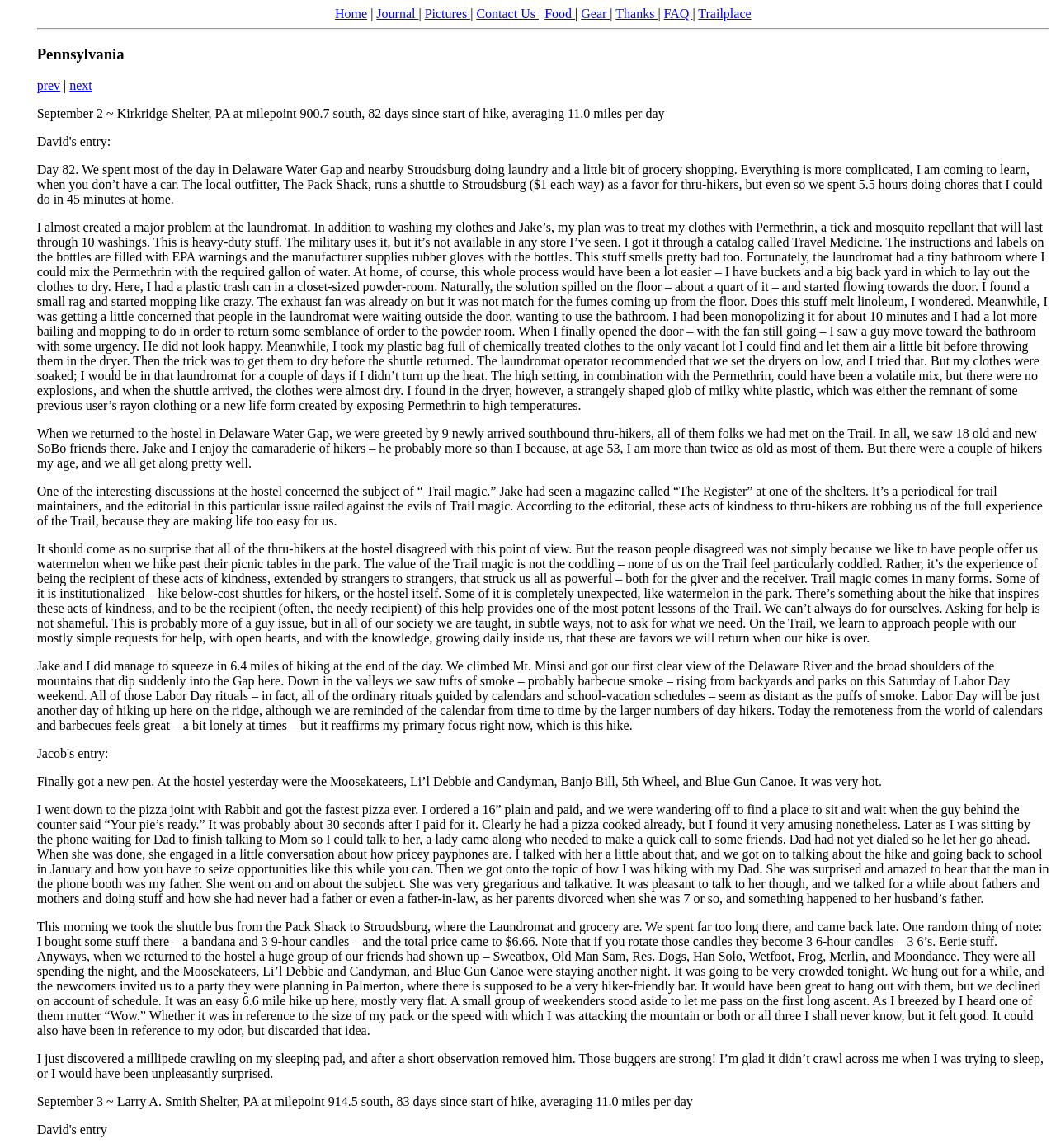What is the name of the shelter?
Please give a detailed and elaborate answer to the question based on the image.

According to the text 'September 3 ~ Larry A. Smith Shelter, PA at milepoint 914.5 south, 83 days since start of hike, averaging 11.0 miles per day', I can see that the name of the shelter is Larry A. Smith Shelter.